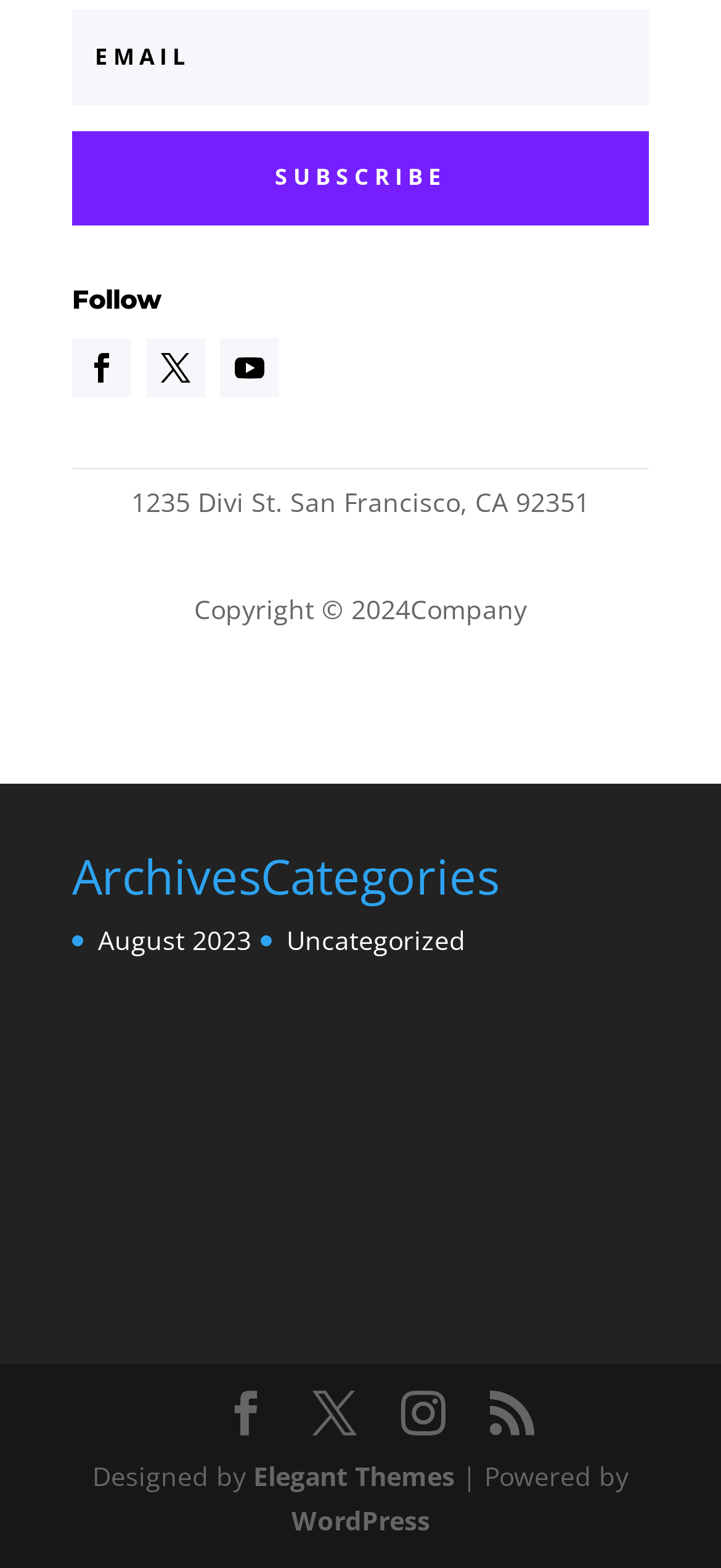How many social media links are there?
Refer to the image and give a detailed response to the question.

I counted the number of social media links by looking at the link elements with OCR text '', '', '', and '' located at [0.1, 0.215, 0.182, 0.253], [0.203, 0.215, 0.285, 0.253], [0.305, 0.215, 0.387, 0.253], and [0.556, 0.888, 0.618, 0.917] respectively.